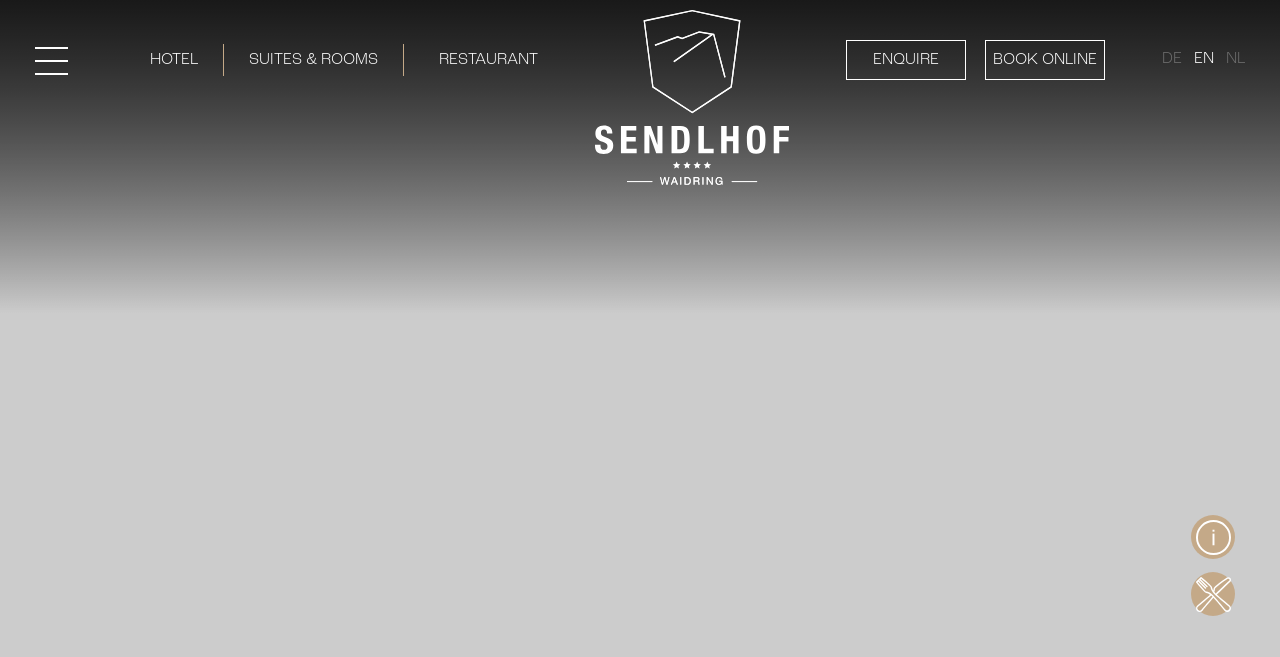How many language options are available?
Please provide a full and detailed response to the question.

I found three links with language codes 'DE', 'EN', and 'NL', which indicates that there are three language options available on the website.